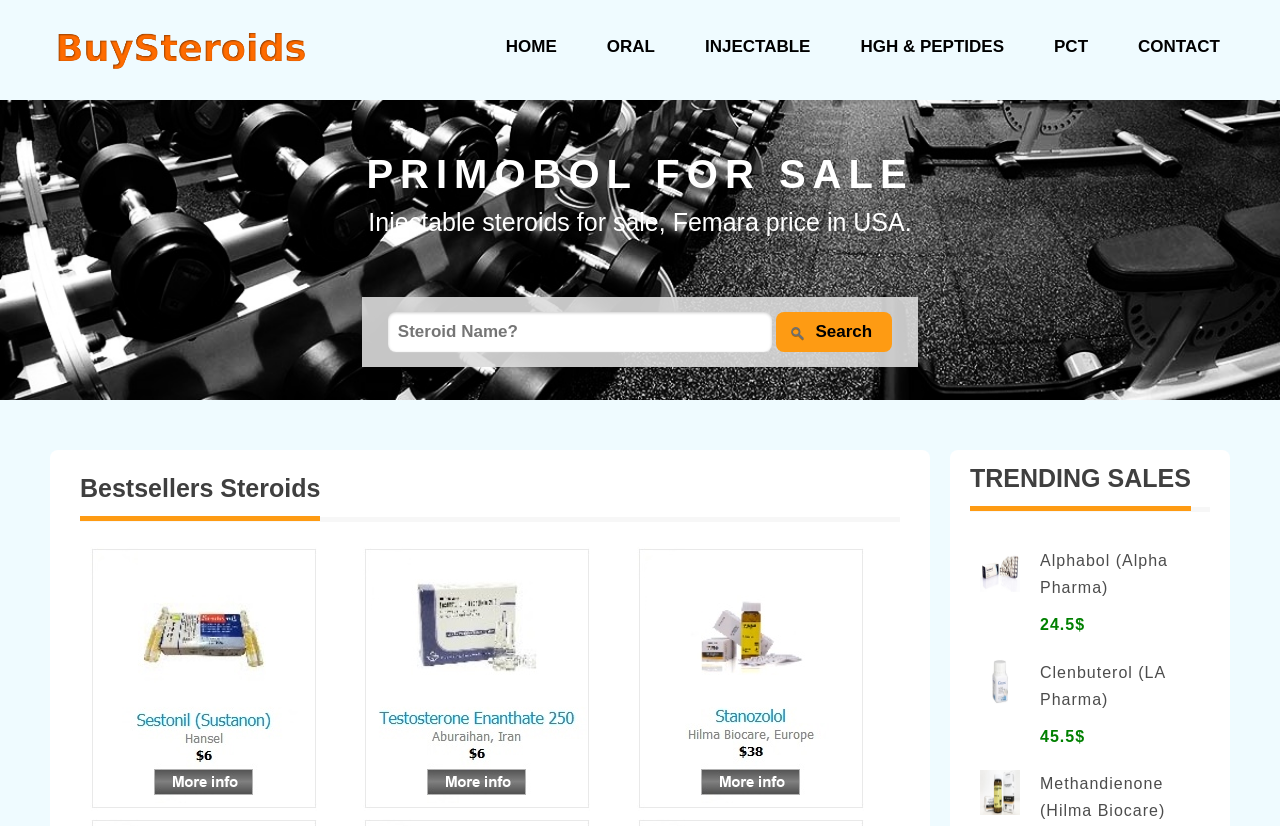Identify the bounding box for the described UI element: "Oral".

[0.466, 0.033, 0.519, 0.081]